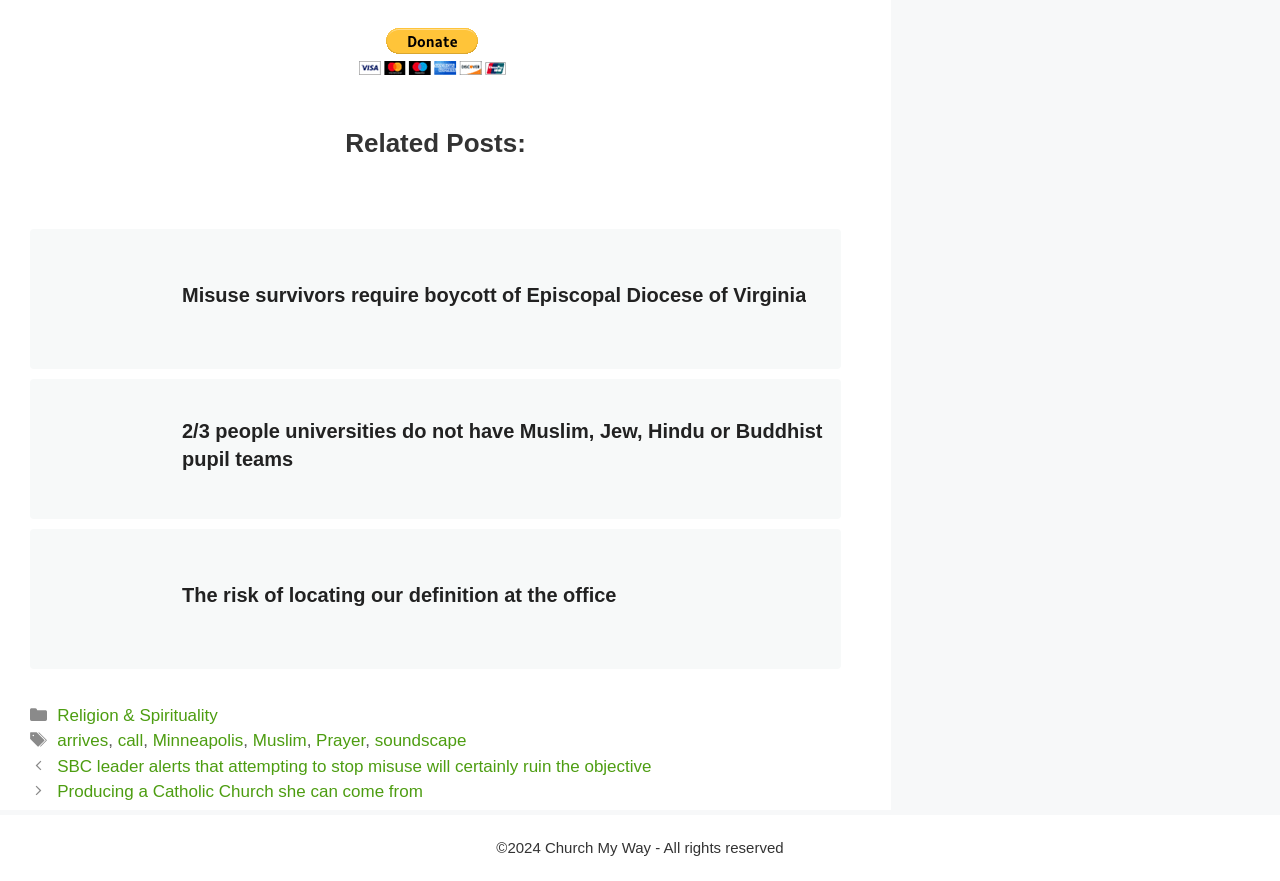Please find the bounding box coordinates of the clickable region needed to complete the following instruction: "Click the link about Prayer". The bounding box coordinates must consist of four float numbers between 0 and 1, i.e., [left, top, right, bottom].

[0.247, 0.83, 0.285, 0.852]